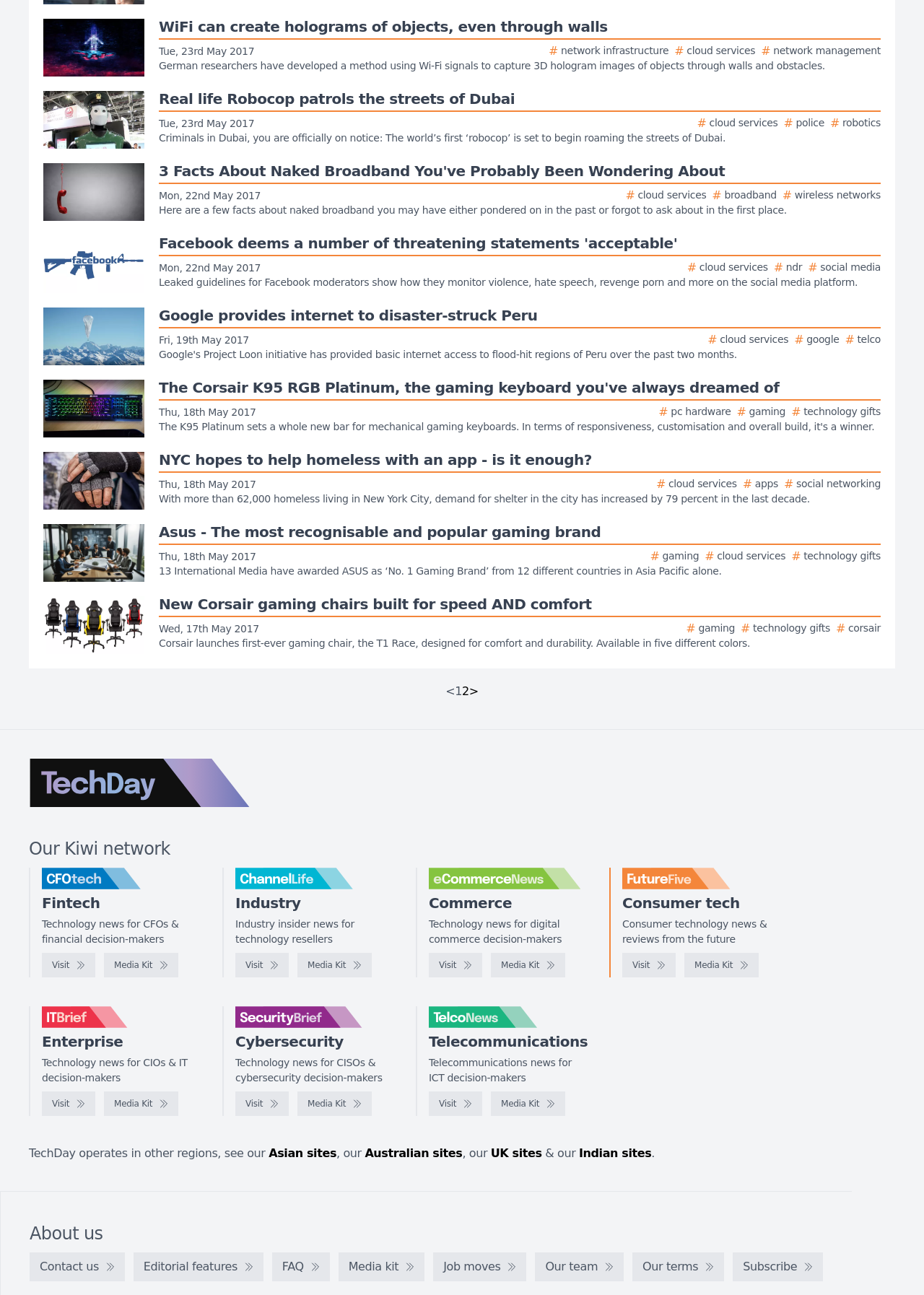Pinpoint the bounding box coordinates of the area that should be clicked to complete the following instruction: "Visit the TechDay website". The coordinates must be given as four float numbers between 0 and 1, i.e., [left, top, right, bottom].

[0.031, 0.586, 0.271, 0.623]